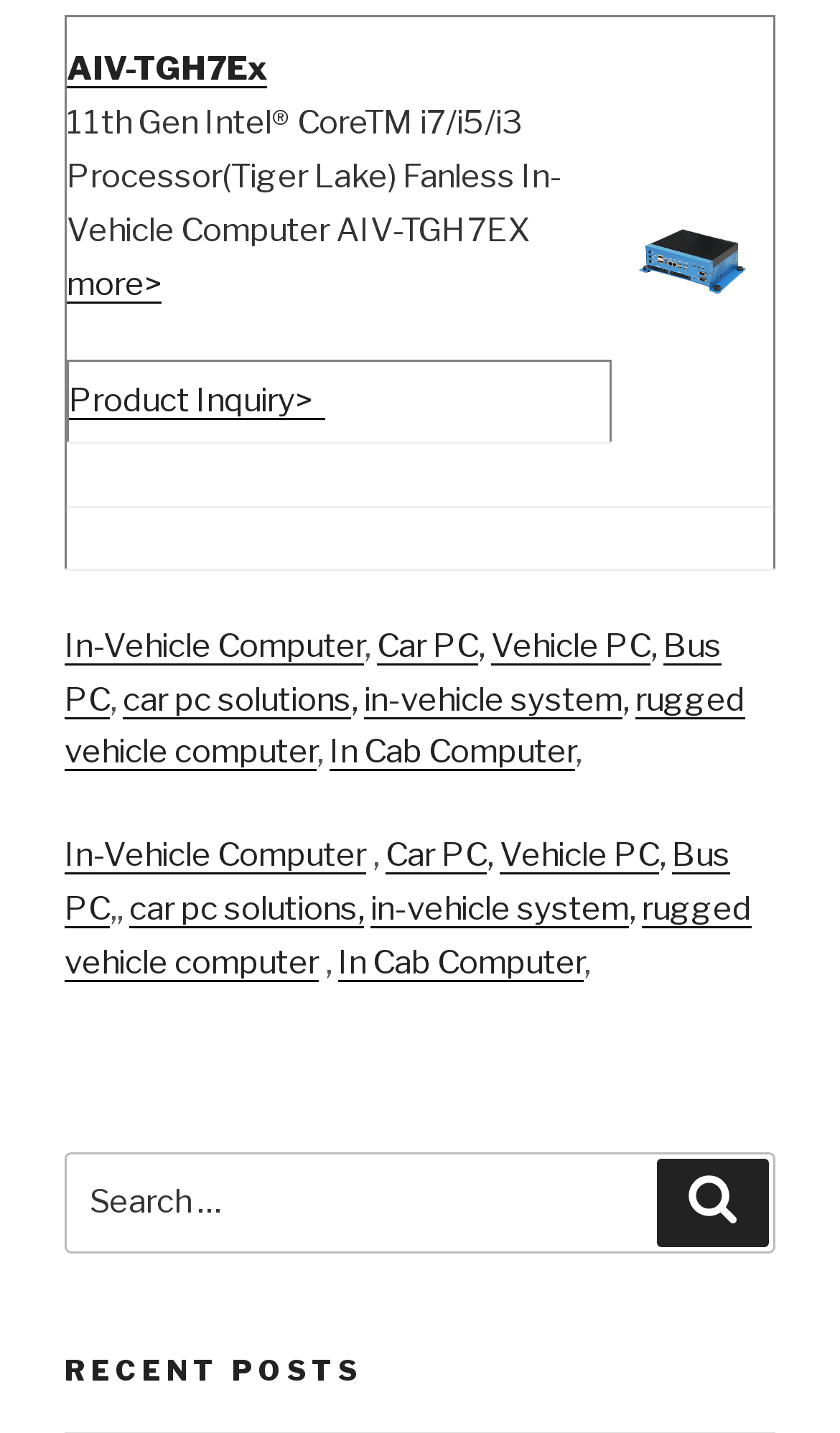Determine the bounding box coordinates for the clickable element required to fulfill the instruction: "Inquire about a product". Provide the coordinates as four float numbers between 0 and 1, i.e., [left, top, right, bottom].

[0.082, 0.266, 0.387, 0.294]